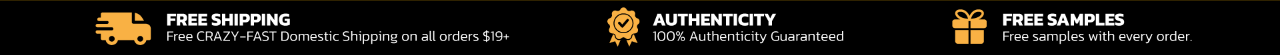Identify and describe all the elements present in the image.

This image features a sleek, decorative banner showcasing three key benefits of shopping with My Fragrance Samples. Highlighted prominently are: 

1. **Free Shipping**: Indicating that customers can enjoy fast domestic shipping at no charge on orders exceeding $19.
2. **Authenticity**: A guarantee of 100% authenticity on all products, ensuring customer confidence in their purchases.
3. **Free Samples**: Promoting the inclusion of free samples with every order, enticing buyers to explore new fragrances.

The background is elegantly styled in black, emphasizing the golden graphics and text, creating a sophisticated and inviting shopping experience for fragrance enthusiasts.